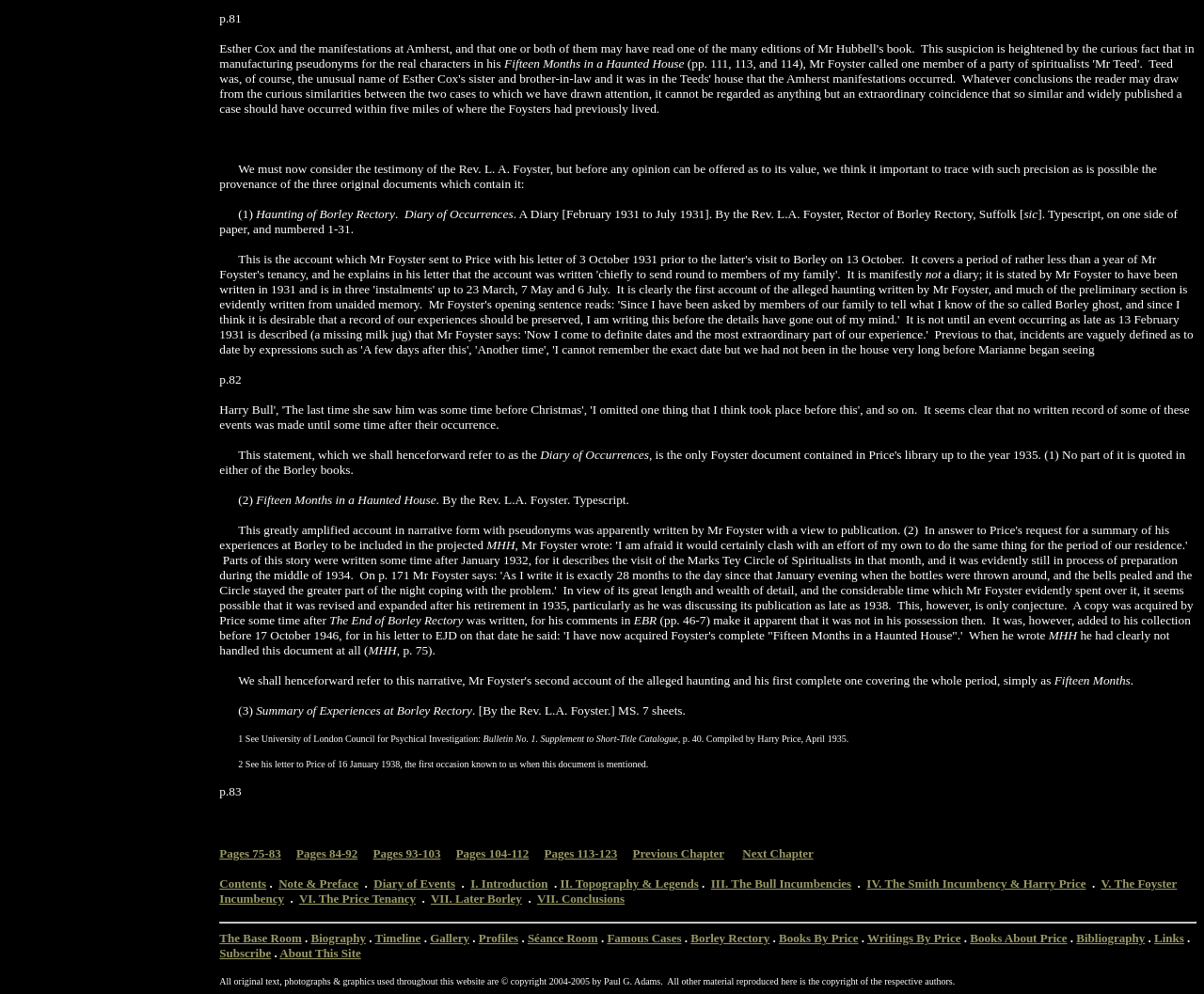Please identify the bounding box coordinates of the region to click in order to complete the given instruction: "view next chapter". The coordinates should be four float numbers between 0 and 1, i.e., [left, top, right, bottom].

[0.617, 0.851, 0.675, 0.866]